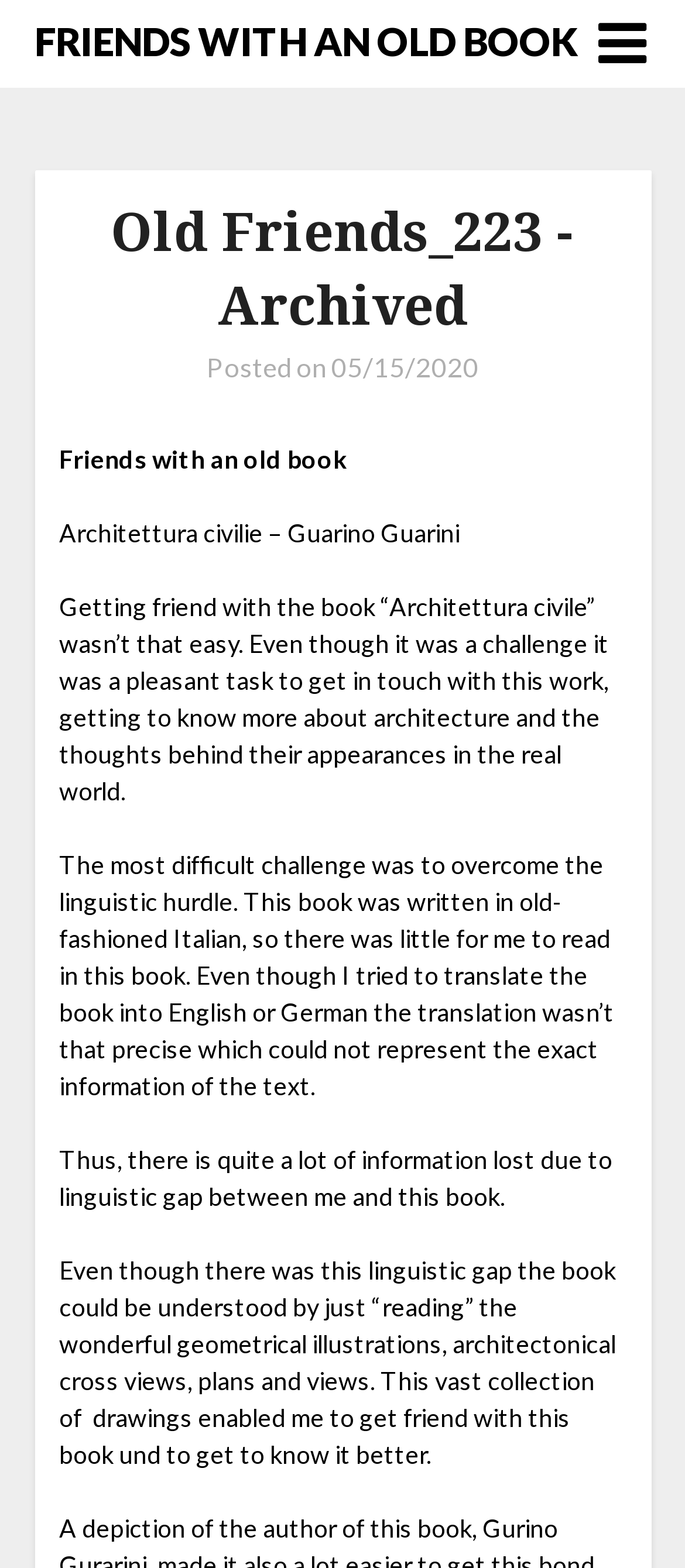Determine the title of the webpage and give its text content.

Old Friends_223 - Archived